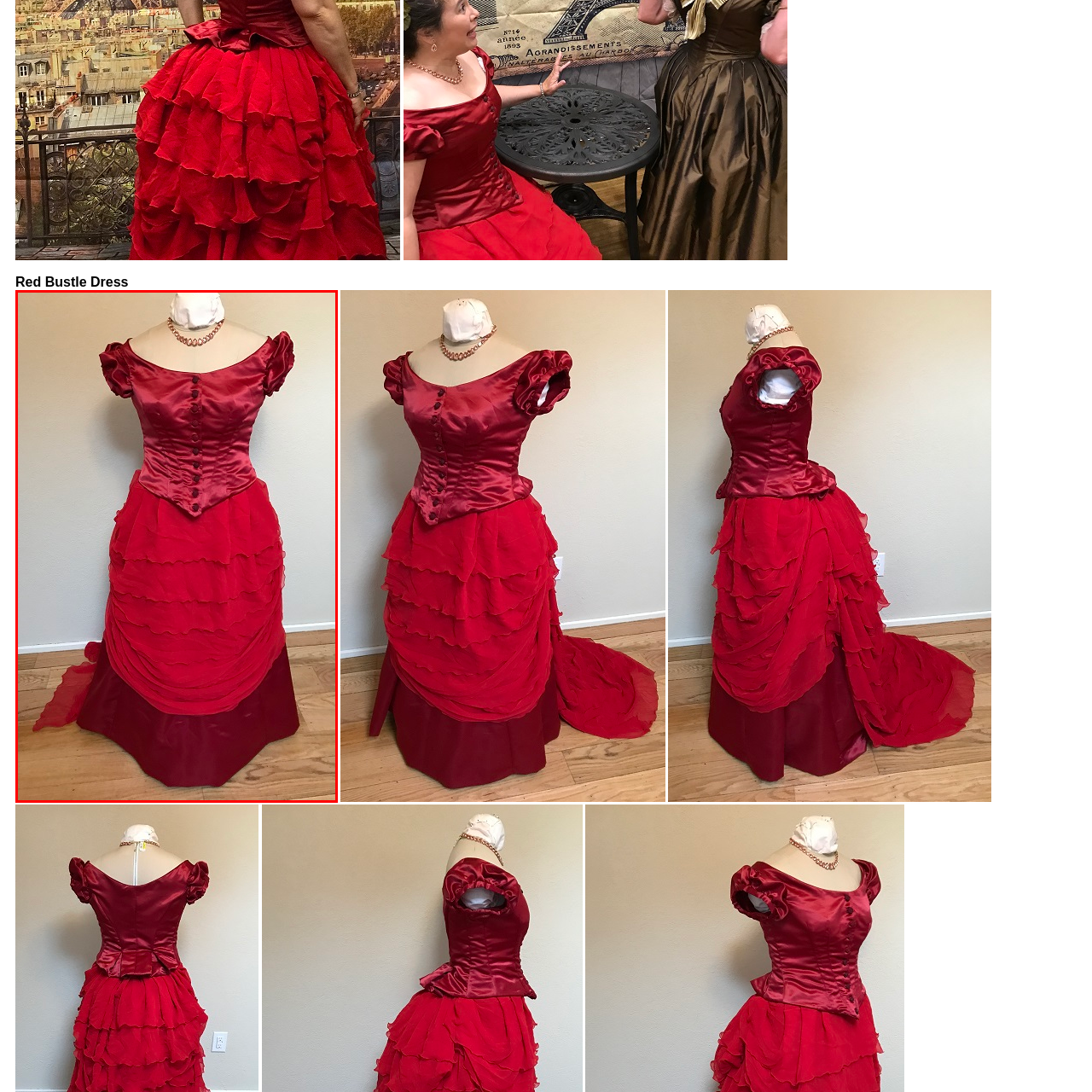Focus on the area marked by the red boundary, What type of sleeves does the dress have? Answer concisely with a single word or phrase.

Puff sleeves